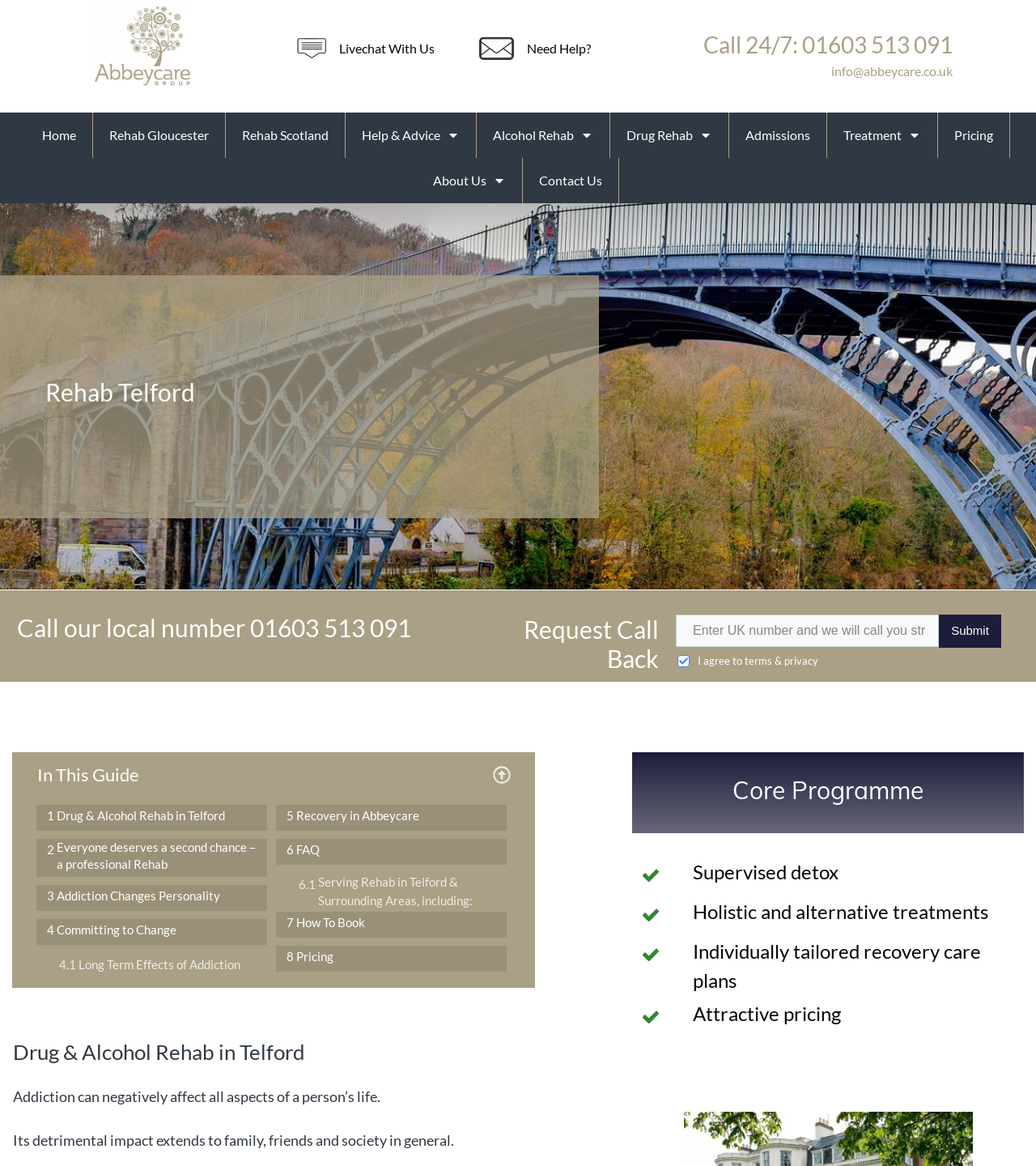What is the phone number to call for rehab?
Provide an in-depth and detailed explanation in response to the question.

I found the phone number by looking at the top right corner of the webpage, where it says 'Call 24/7:' and then the phone number '01603 513 091' is listed next to it.